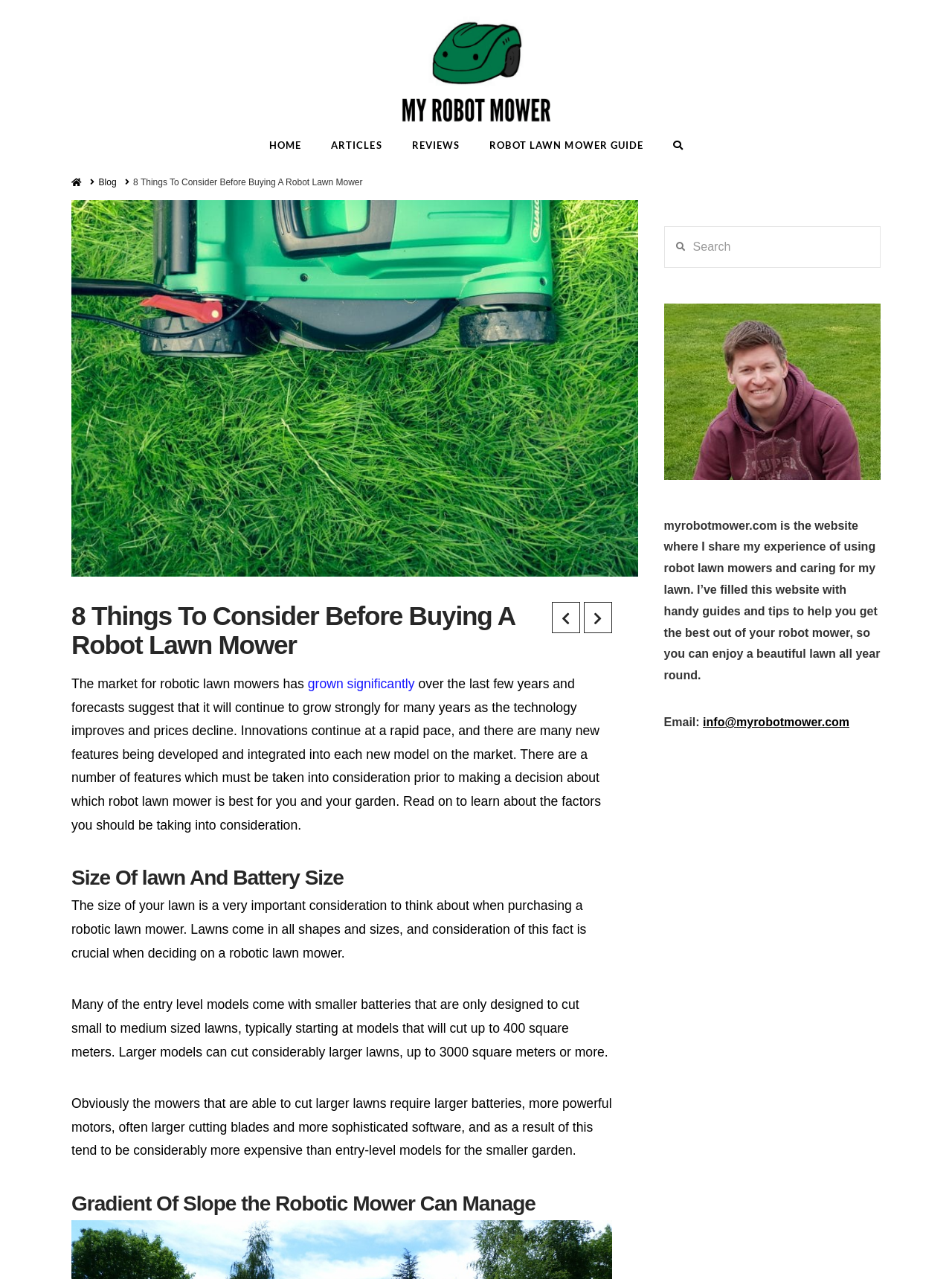Summarize the webpage comprehensively, mentioning all visible components.

The webpage is about considering essential factors before buying a robot lawn mower. At the top, there is a logo of "My Robot Mower" with a link to the website, accompanied by a navigation menu with links to "HOME", "ARTICLES", "REVIEWS", and "ROBOT LAWN MOWER GUIDE". Below the navigation menu, there is a breadcrumb navigation section with links to "Home", "Blog", and the current page "8 Things To Consider Before Buying A Robot Lawn Mower".

The main content of the webpage is divided into sections, each with a heading. The first section has a heading "8 Things To Consider Before Buying A Robot Lawn Mower" and introduces the topic of robotic lawn mowers, mentioning their growing market and the importance of considering various factors before making a purchase.

The following sections discuss specific factors to consider, including the size of the lawn and battery size, and the gradient of slope the robotic mower can manage. Each section provides detailed information and explanations about these factors.

On the right side of the webpage, there is a complementary section with a search box, an image of the website owner, and a brief introduction to the website "myrobotmower.com", which provides guides and tips for using robot lawn mowers and caring for lawns. The section also includes the website owner's email address.

At the bottom right corner of the webpage, there is a social media link.